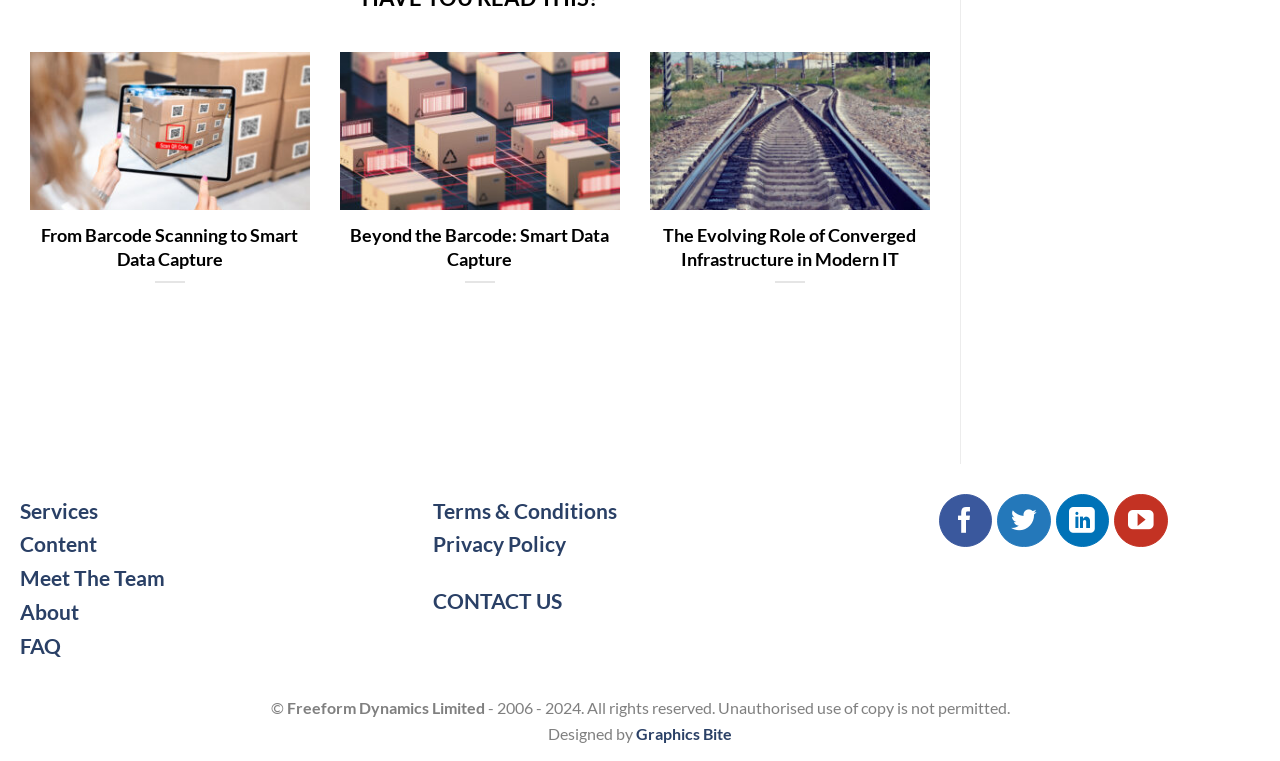Identify the bounding box coordinates of the area you need to click to perform the following instruction: "Visit 'SEO guide' category".

None